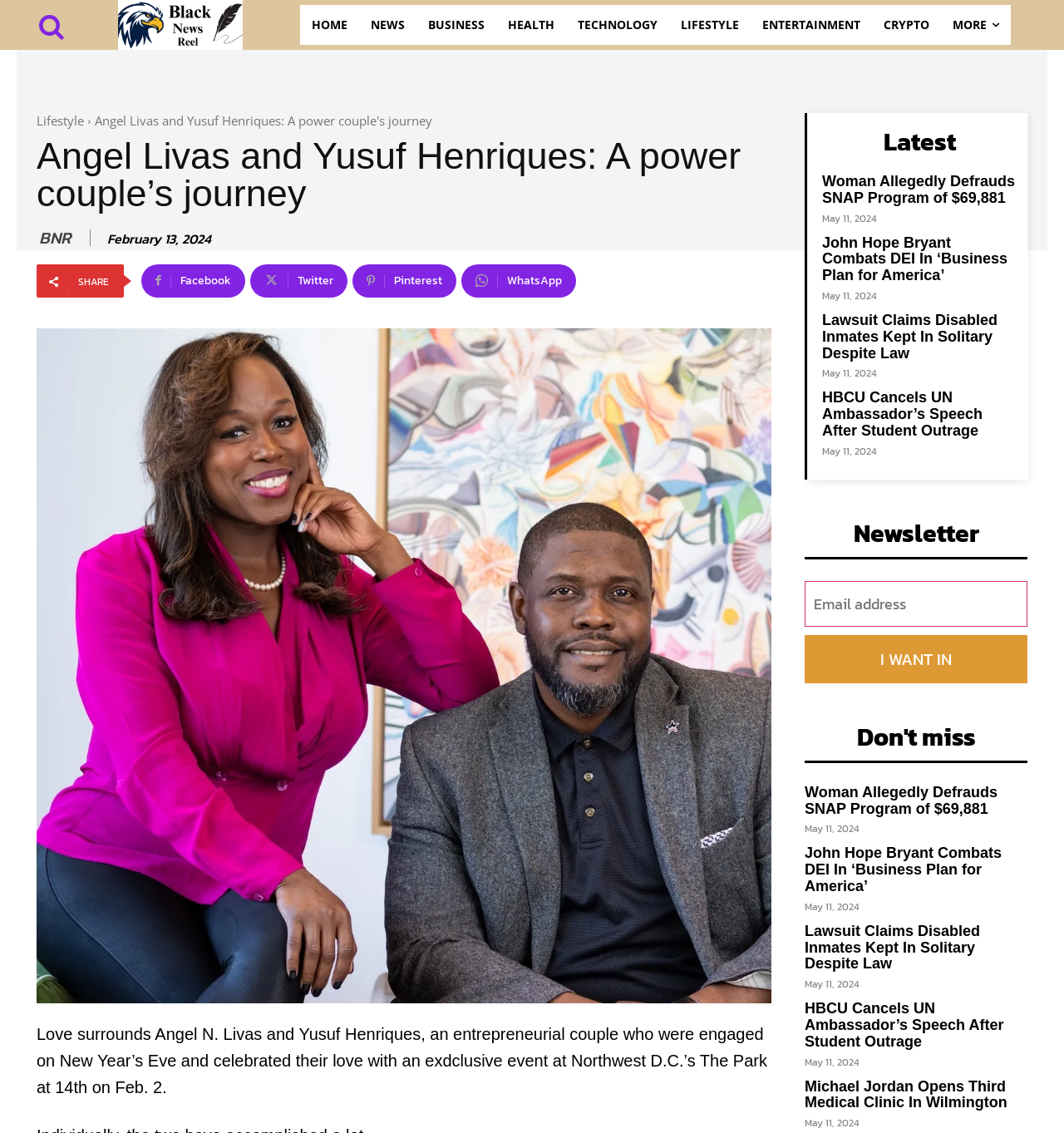Can you extract the primary headline text from the webpage?

Angel Livas and Yusuf Henriques: A power couple’s journey